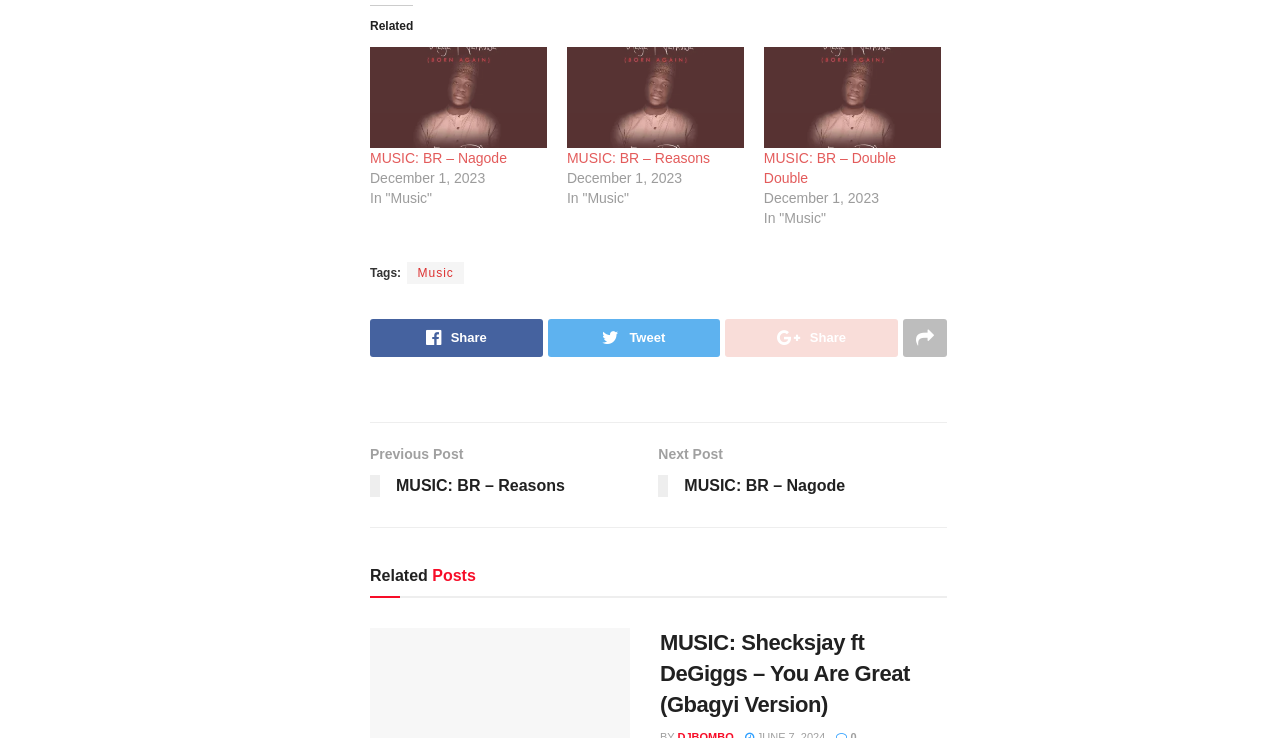How many related posts are there on the webpage? Look at the image and give a one-word or short phrase answer.

3